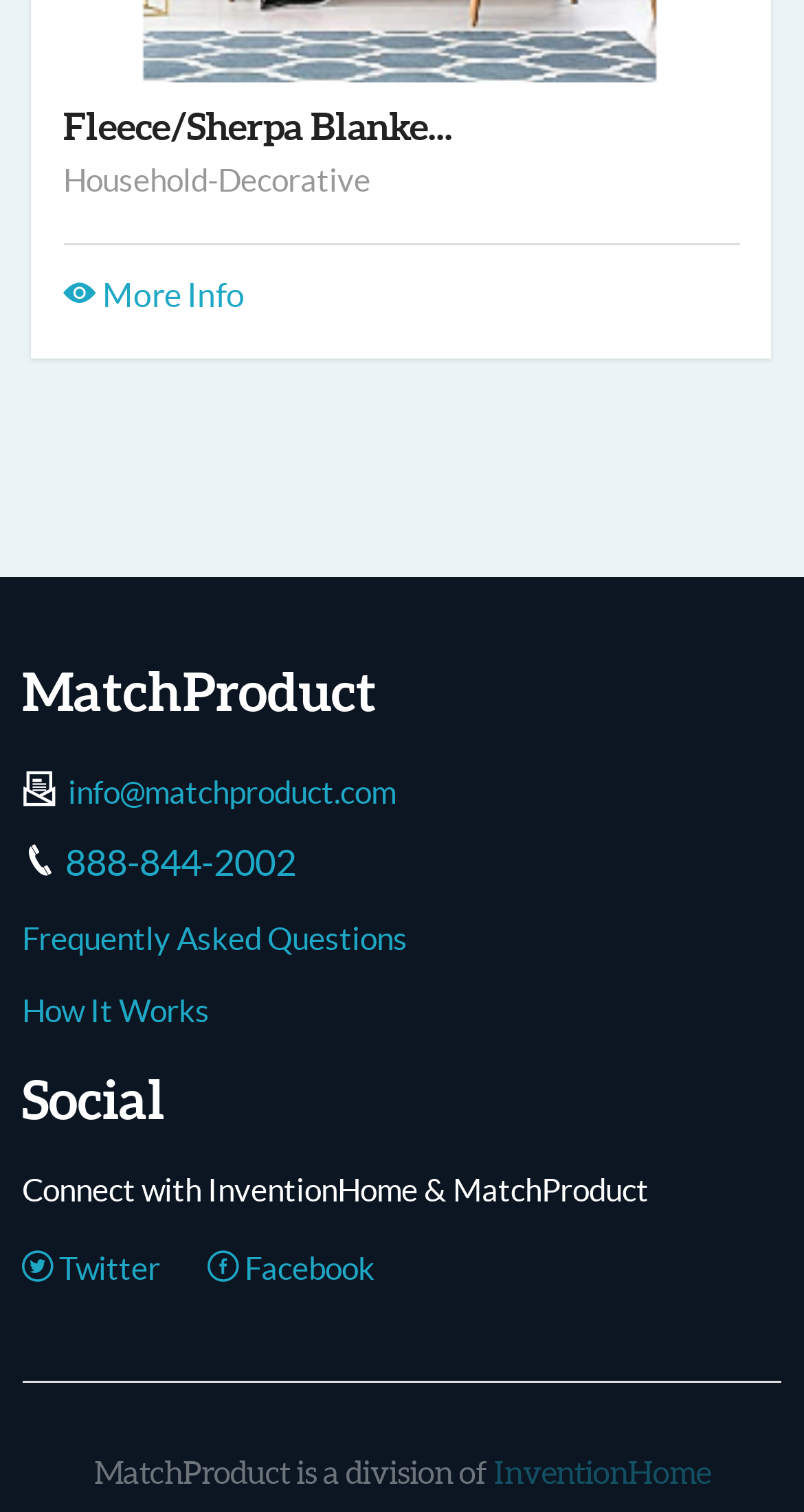What is the company's phone number?
Using the information from the image, provide a comprehensive answer to the question.

I found the phone number by looking at the static text element with the bounding box coordinates [0.073, 0.558, 0.368, 0.585], which is located below the 'MatchProduct' heading and above the 'Frequently Asked Questions' link.